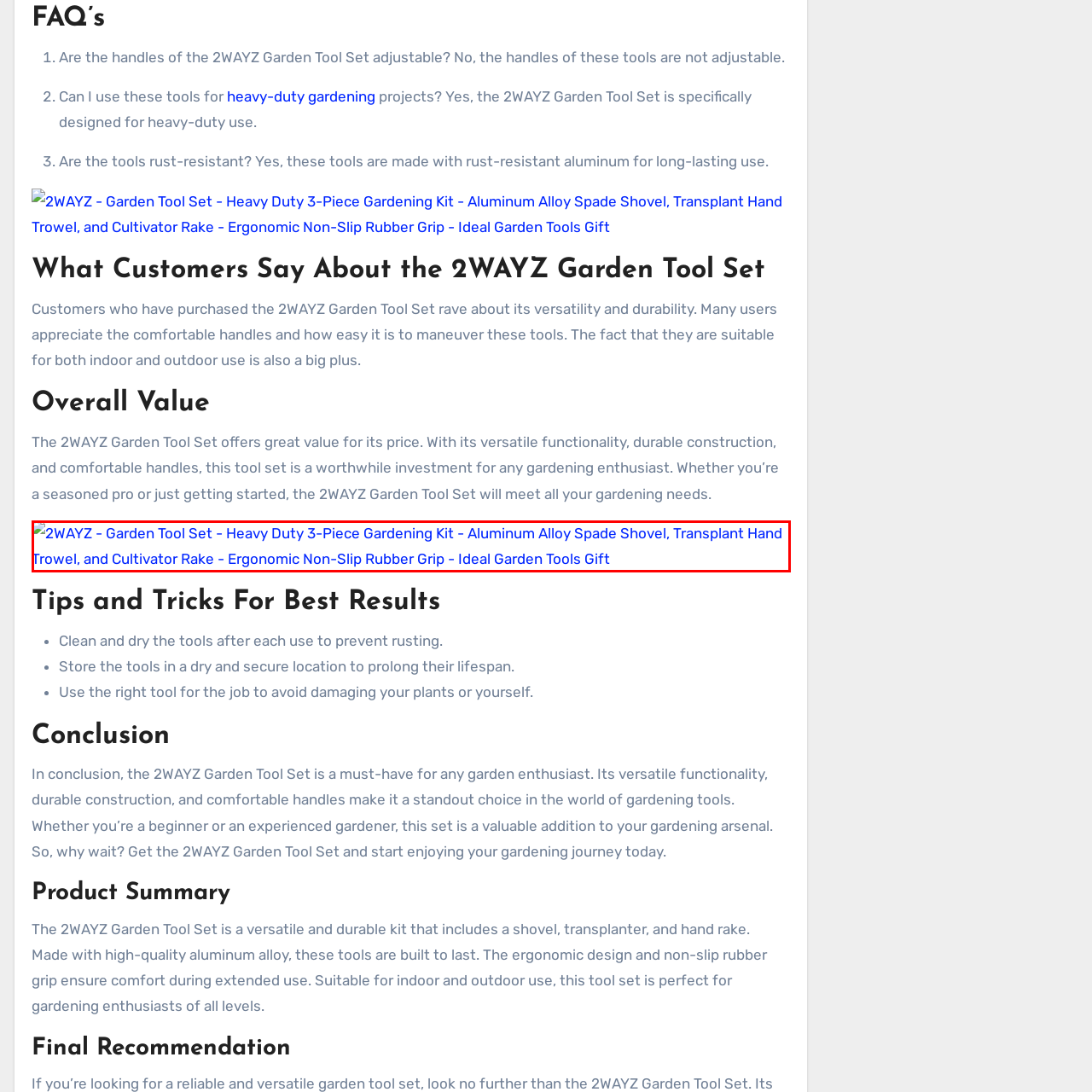Examine the image within the red border, How many tools are included in the 2WAYZ Garden Tool Set? 
Please provide a one-word or one-phrase answer.

Three